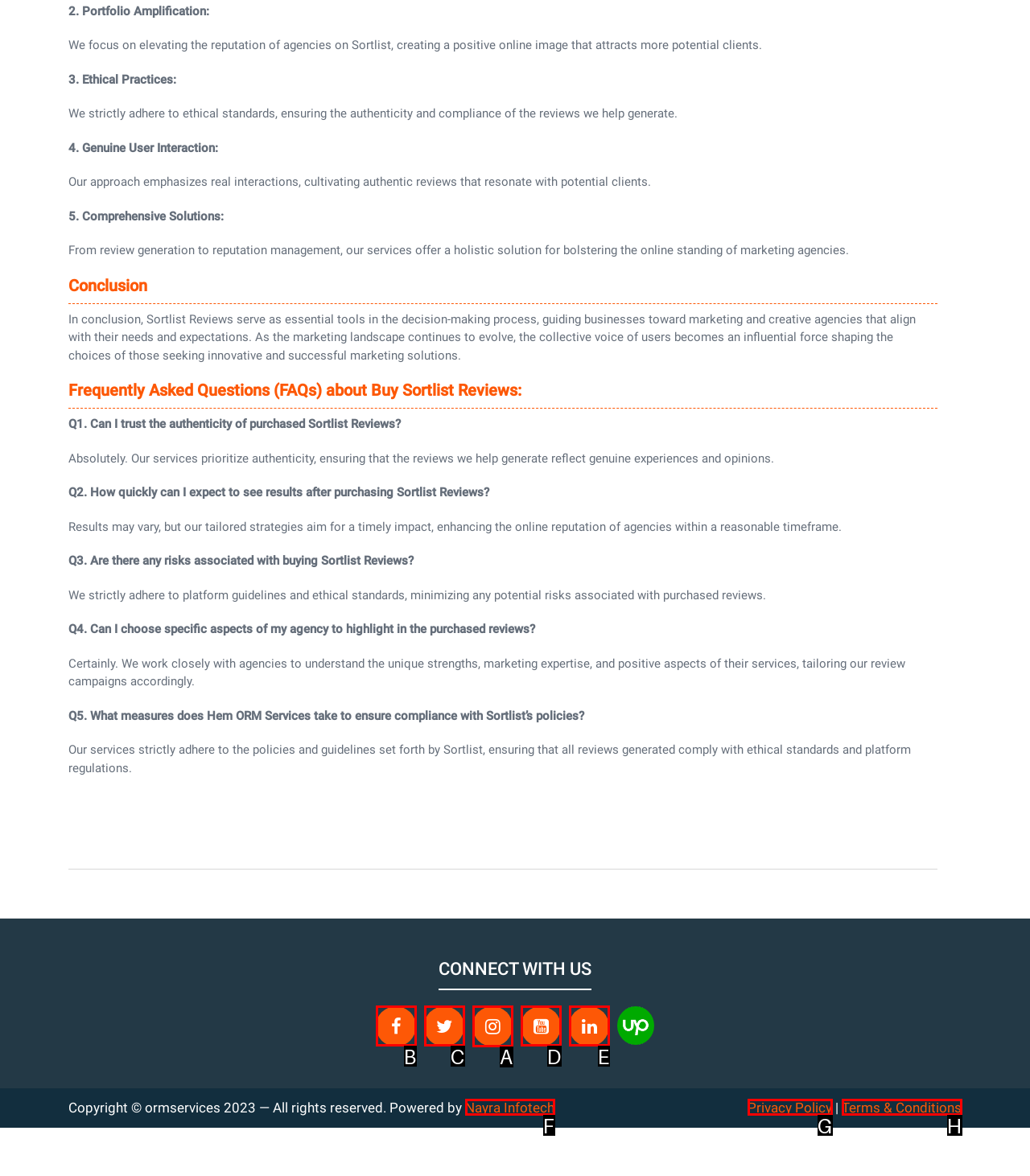Tell me which one HTML element I should click to complete the following task: Click the Instagram link Answer with the option's letter from the given choices directly.

A